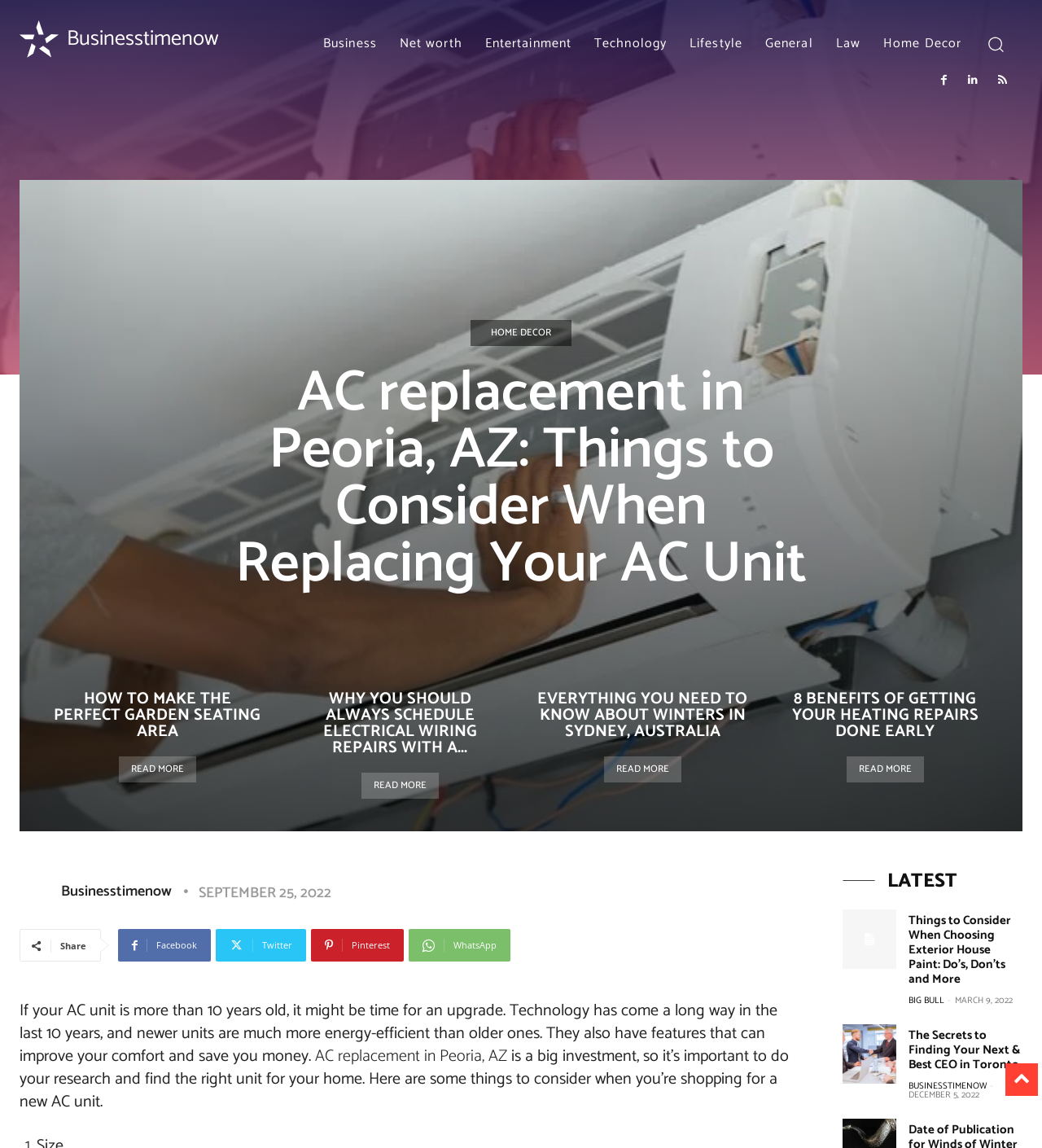How many social media sharing options are available? Look at the image and give a one-word or short phrase answer.

4